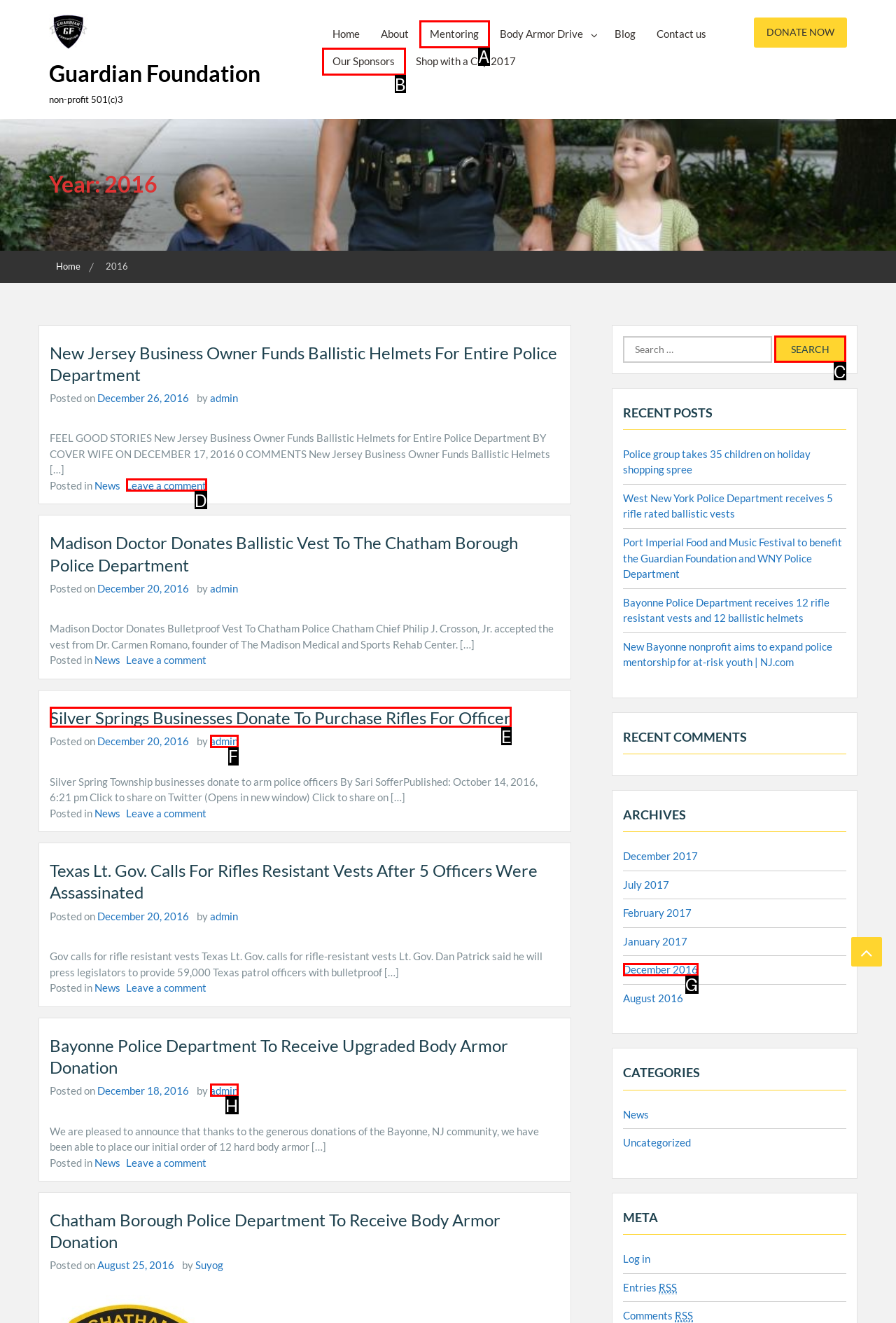From the given options, find the HTML element that fits the description: Our Sponsors. Reply with the letter of the chosen element.

B